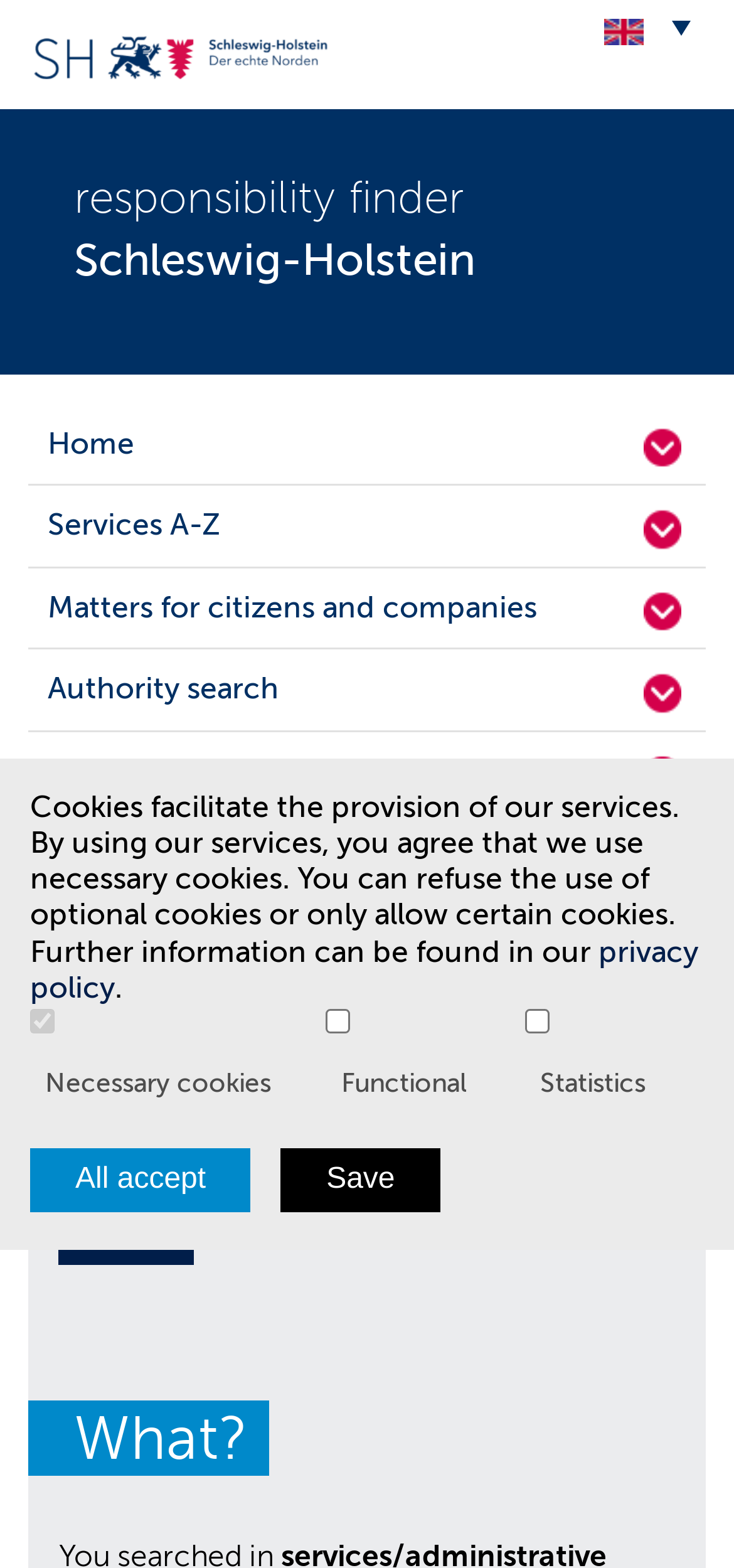Please determine the bounding box coordinates of the clickable area required to carry out the following instruction: "Click the 'Home' link". The coordinates must be four float numbers between 0 and 1, represented as [left, top, right, bottom].

[0.039, 0.258, 0.961, 0.309]